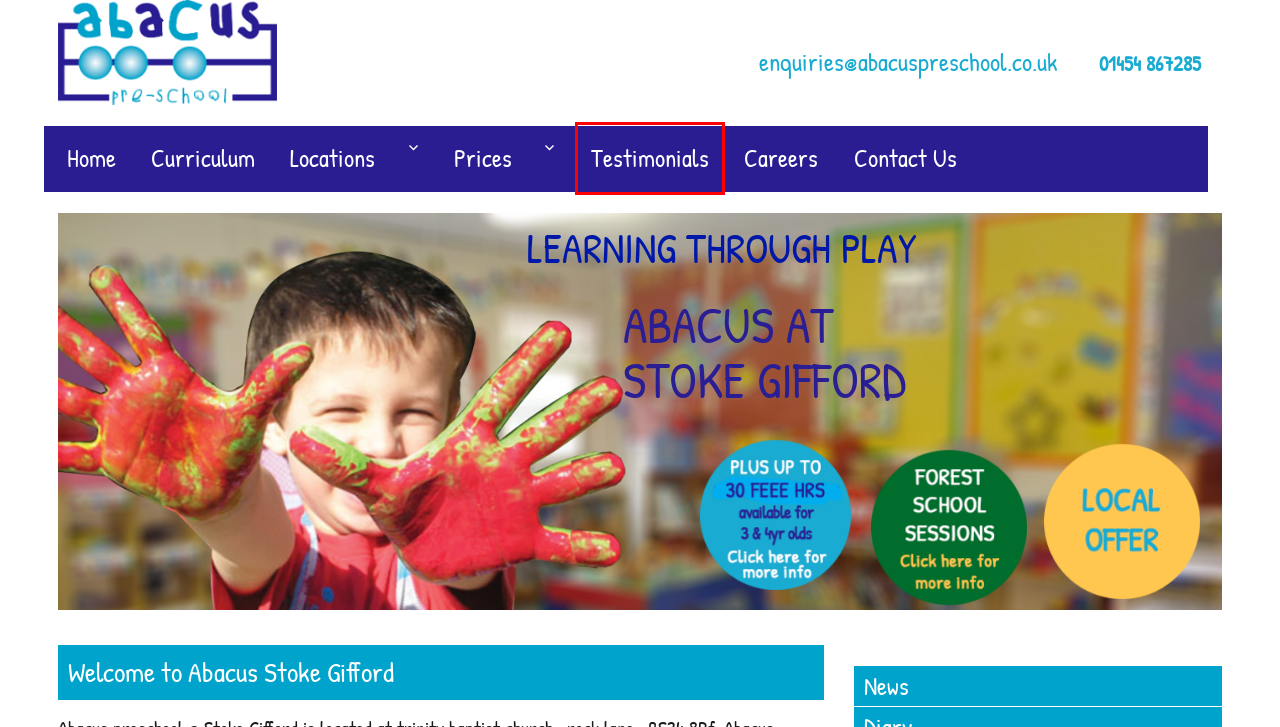Given a screenshot of a webpage featuring a red bounding box, identify the best matching webpage description for the new page after the element within the red box is clicked. Here are the options:
A. Abacus Preschool – Learning through play
B. Bristol Website Design | Creative, Honest, Reliable and Affordable
C. Contact Us – Abacus Preschool
D. Prices – Abacus Preschool
E. Testimonials – Abacus Preschool
F. Diary – Abacus Preschool
G. Registration – Abacus Preschool
H. Curriculum – Abacus Preschool

E